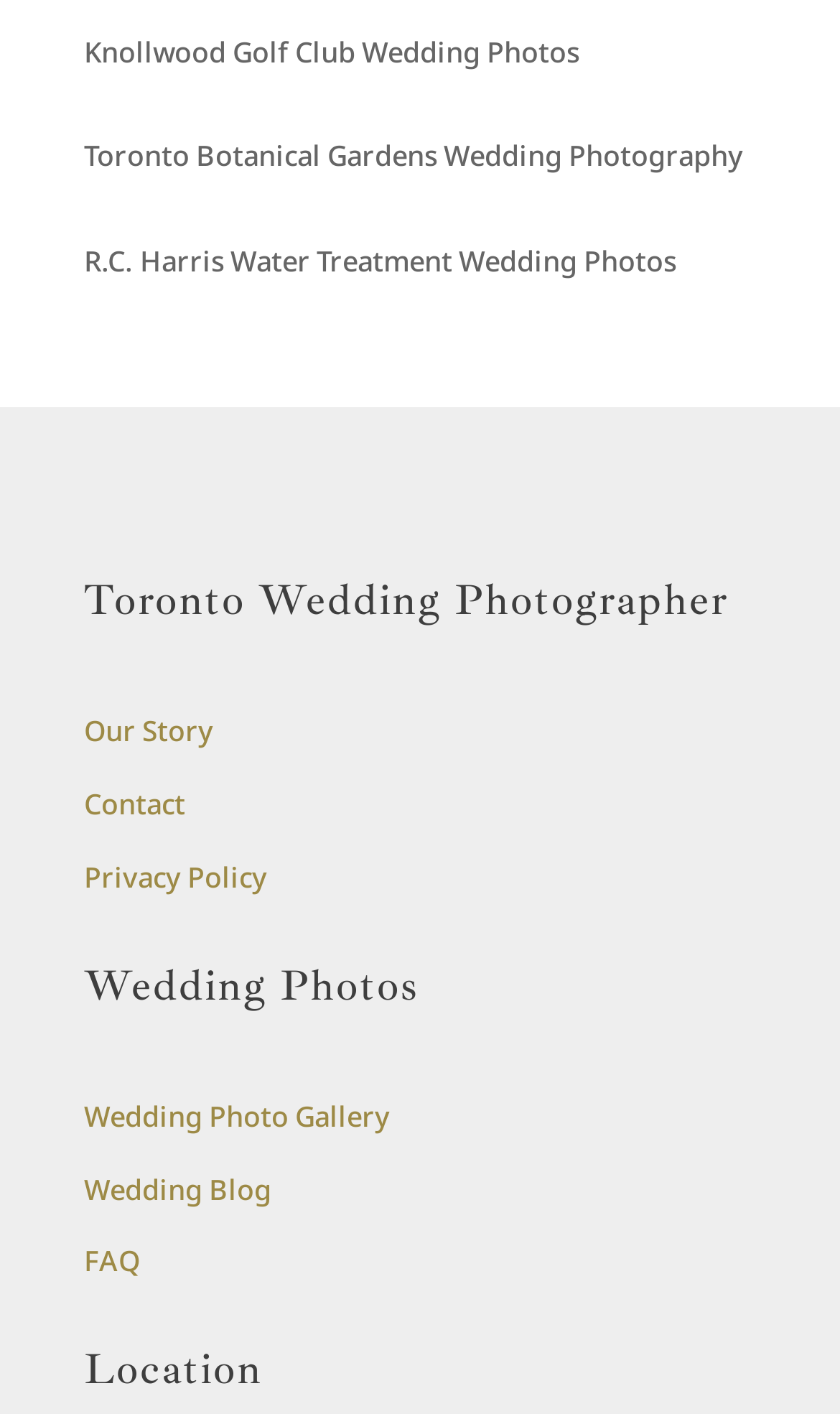Respond with a single word or phrase for the following question: 
What is the last link on the webpage?

FAQ